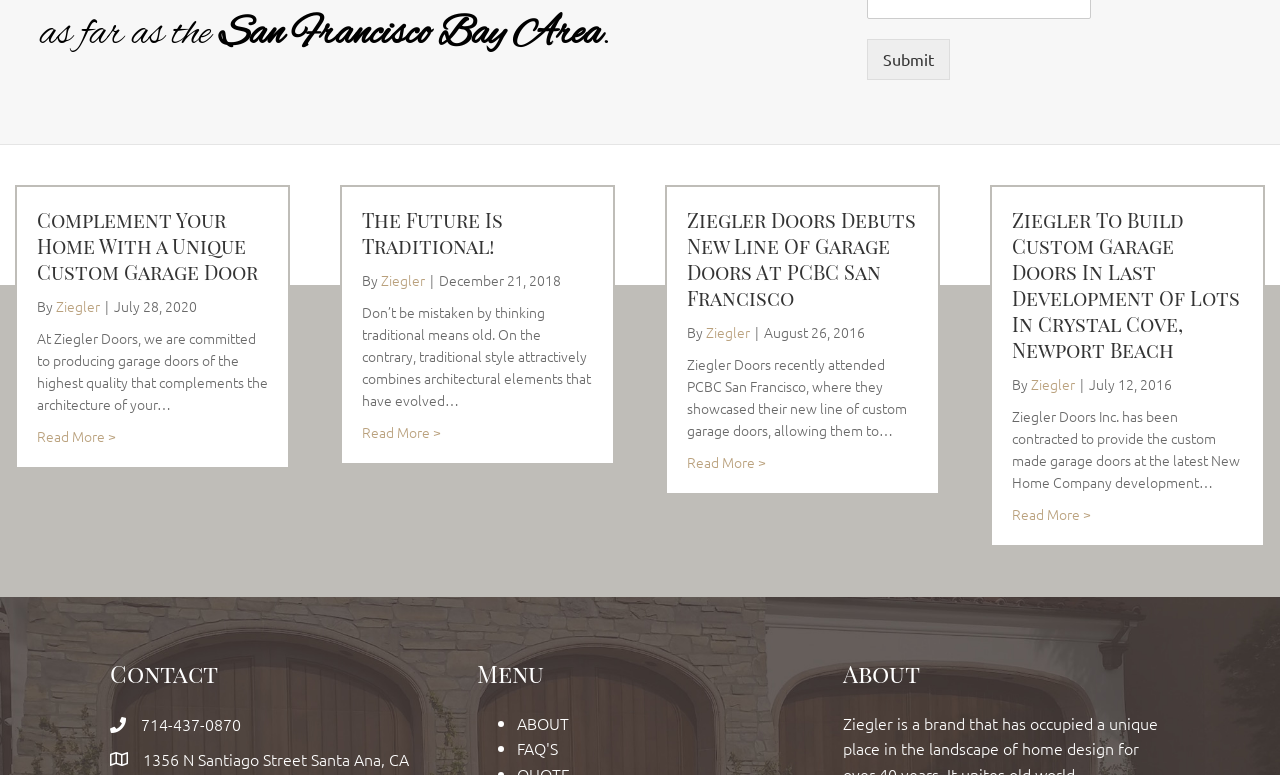Give a one-word or phrase response to the following question: What is the location of the company mentioned on the webpage?

Santa Ana, CA